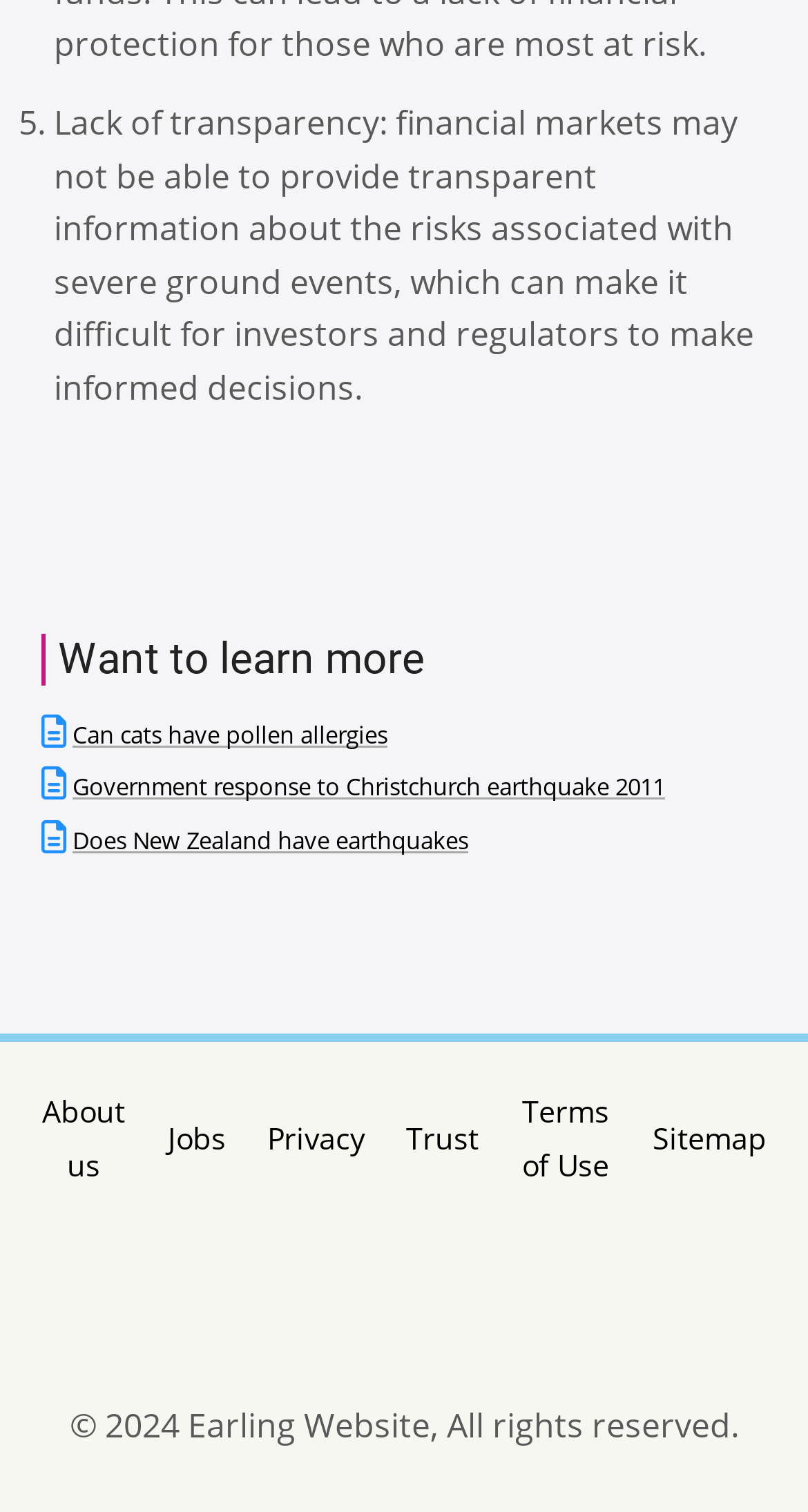What are the categories in the footer section?
Carefully examine the image and provide a detailed answer to the question.

The footer section contains a LayoutTable element with several LayoutTableCell elements. Each cell contains a link element with texts such as 'About us', 'Jobs', 'Privacy', 'Trust', 'Terms of Use', and 'Sitemap'. Therefore, the categories in the footer section are 'About us', 'Jobs', 'Privacy', 'Trust', 'Terms of Use', and 'Sitemap'.